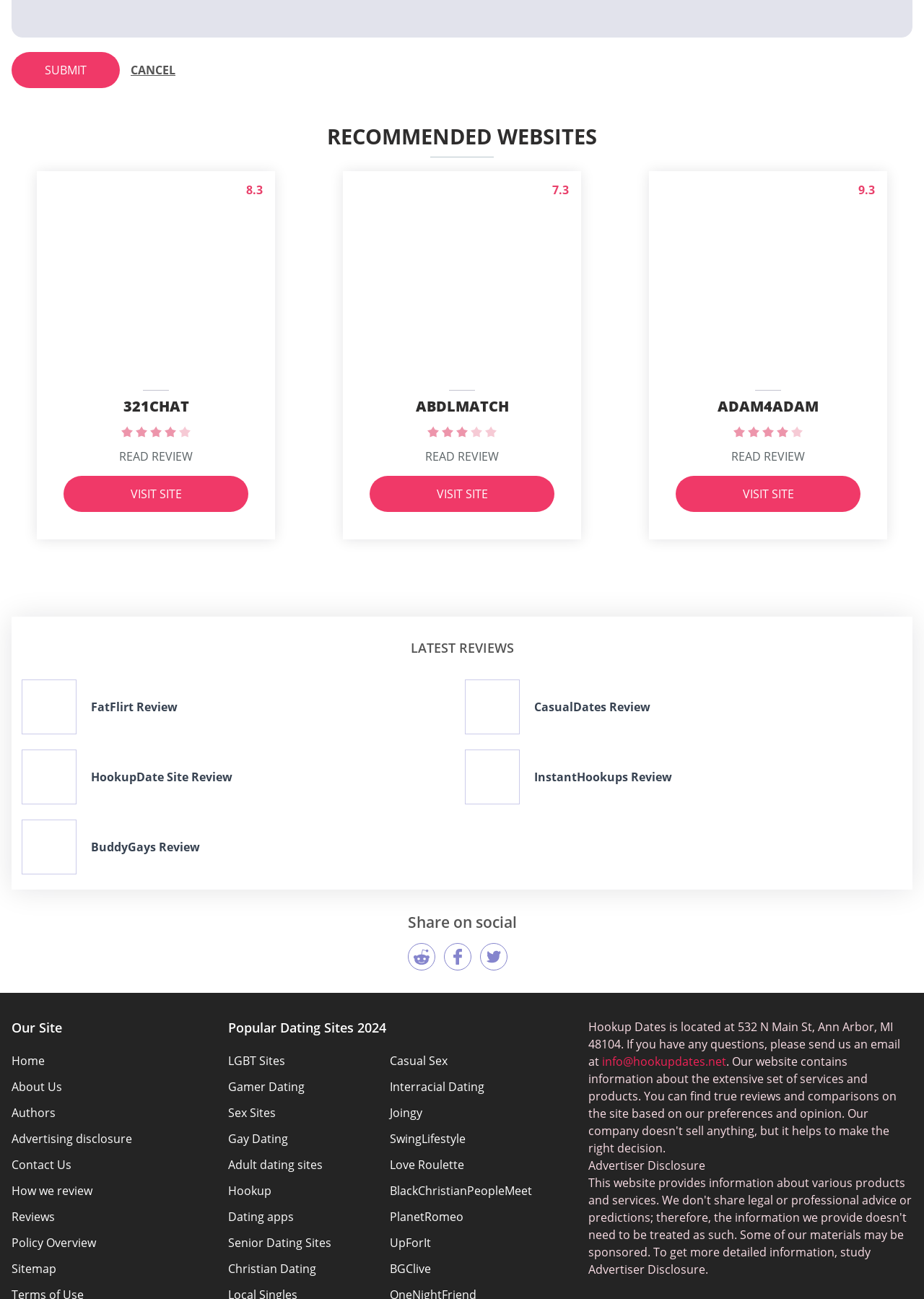What is the category of the 'BuddyGays' website?
Please describe in detail the information shown in the image to answer the question.

I looked at the 'BuddyGays' link and found that it is categorized under 'LGBT Sites', which is a category listed under 'Popular Dating Sites 2024'.